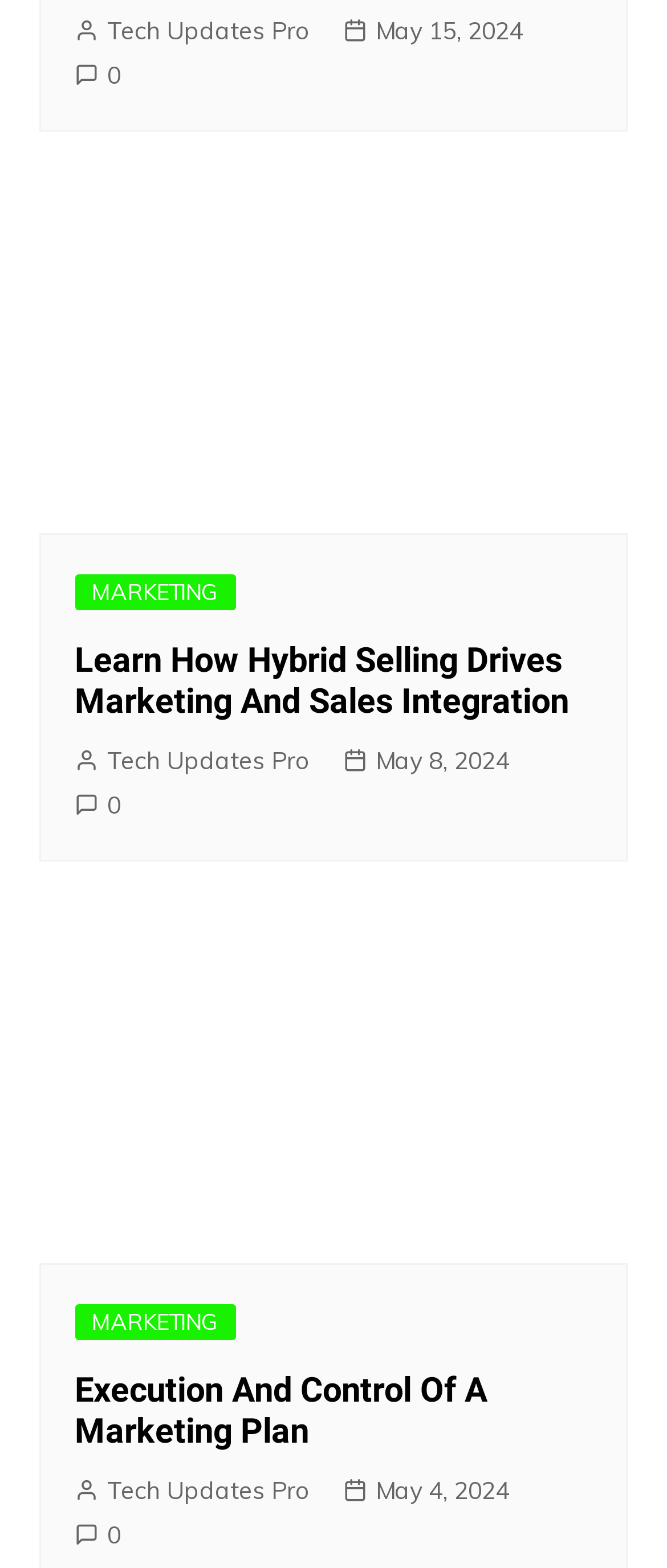Find the bounding box coordinates of the clickable region needed to perform the following instruction: "go to the 'Tech Updates Pro' page". The coordinates should be provided as four float numbers between 0 and 1, i.e., [left, top, right, bottom].

[0.112, 0.008, 0.466, 0.032]